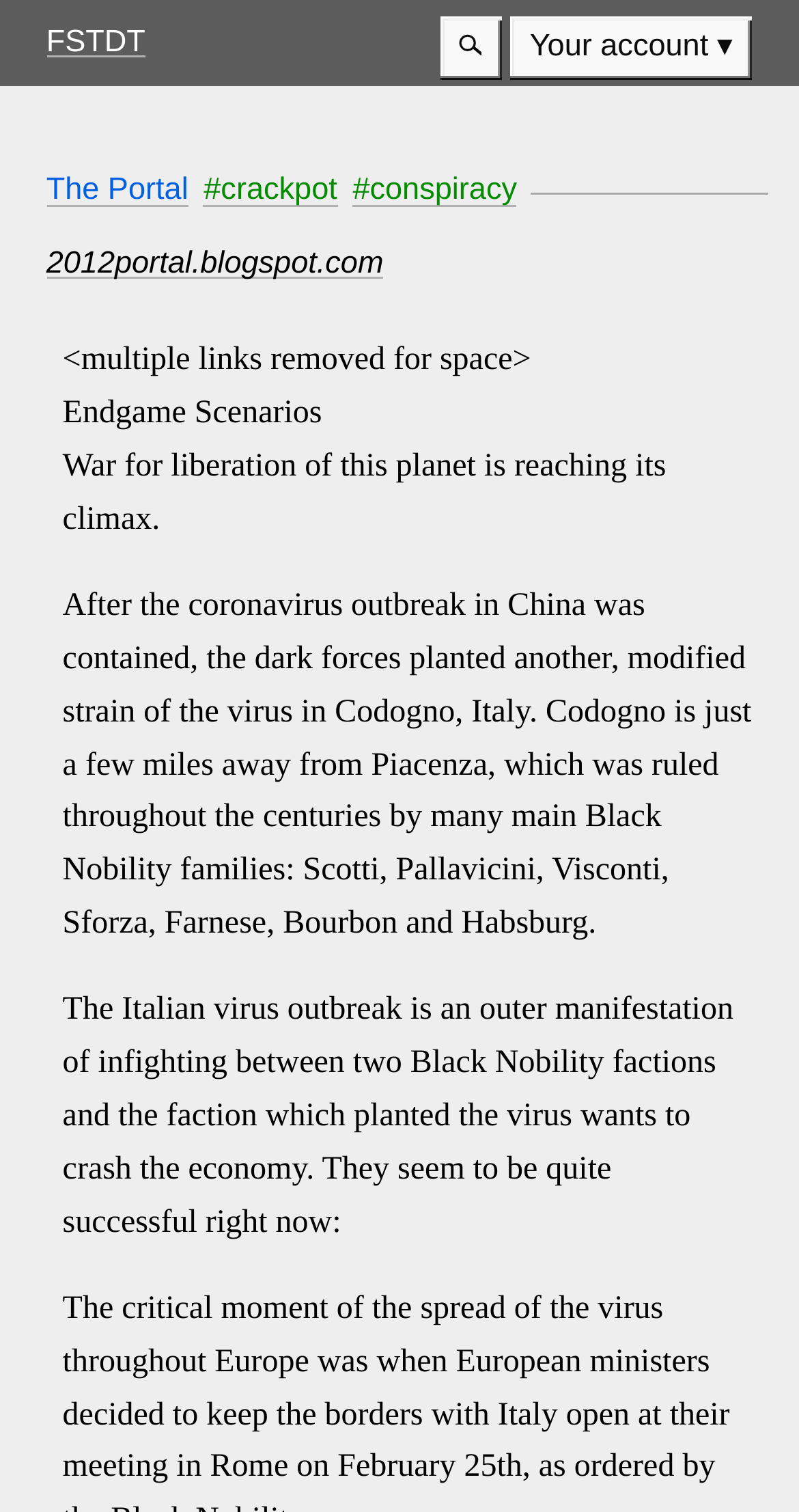Kindly respond to the following question with a single word or a brief phrase: 
What is the text on the top-left link?

FSTDT